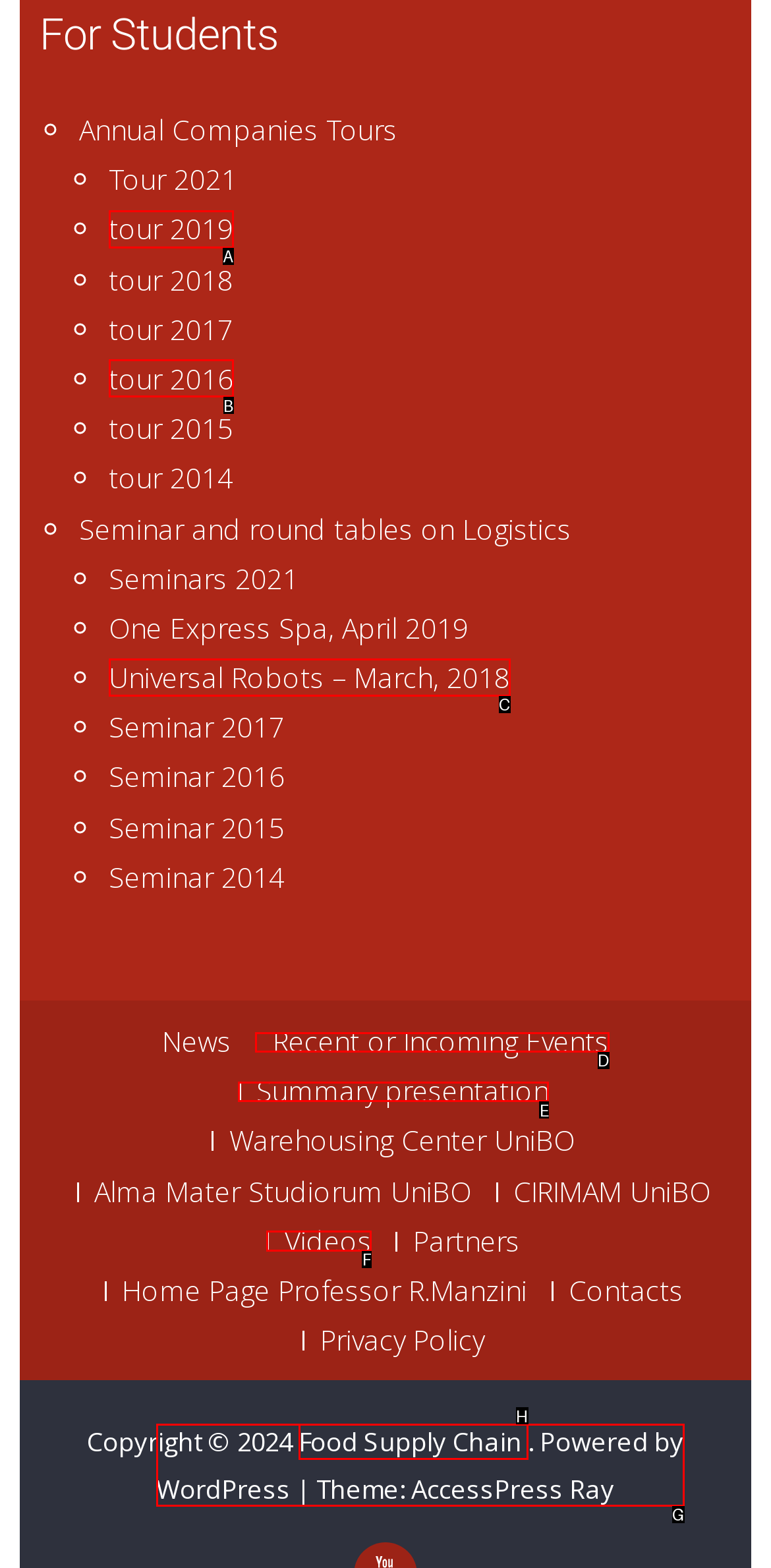Specify which element within the red bounding boxes should be clicked for this task: Watch Videos Respond with the letter of the correct option.

F